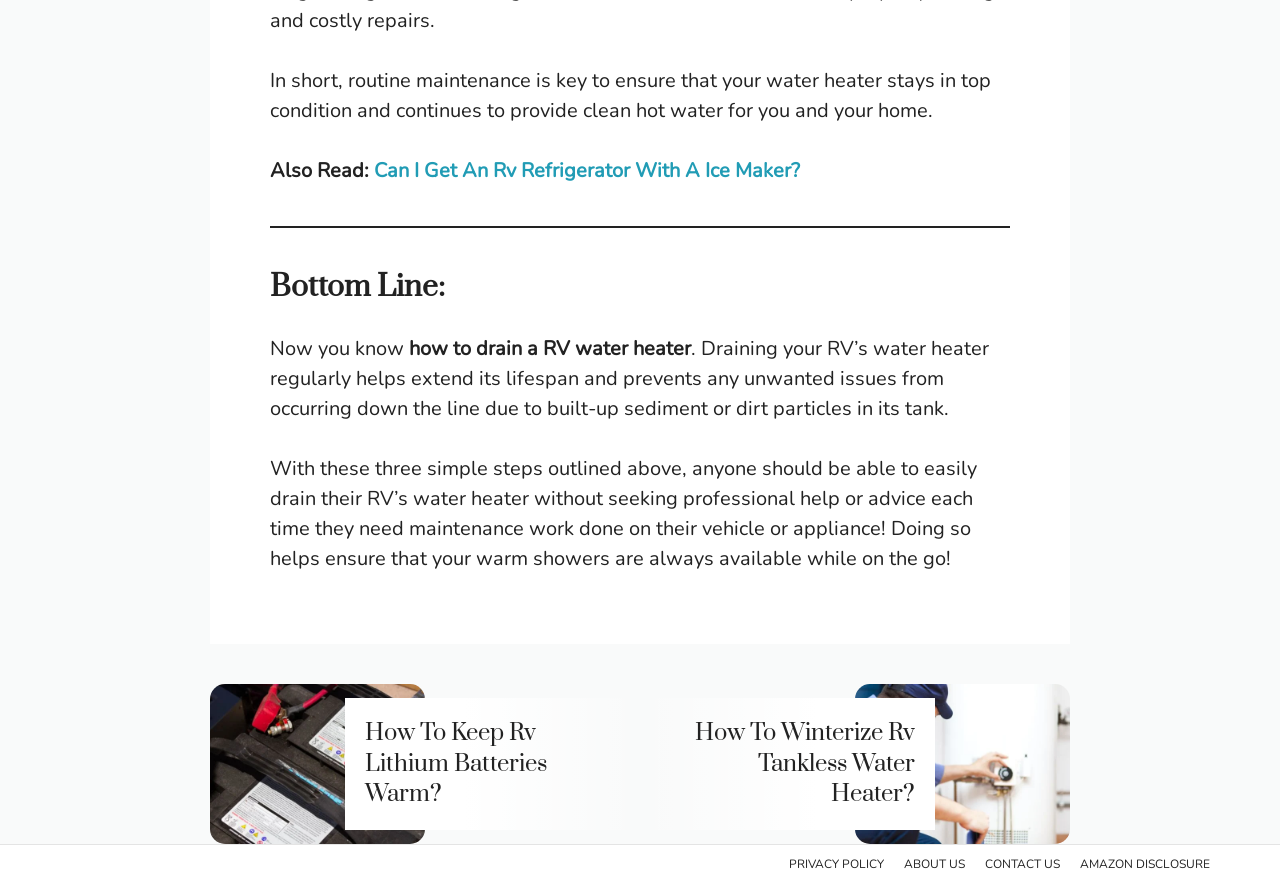What is the main topic of this webpage?
Please answer the question with as much detail as possible using the screenshot.

The webpage is primarily discussing the importance of routine maintenance for RV water heaters, providing steps on how to drain them, and highlighting the benefits of regular maintenance.